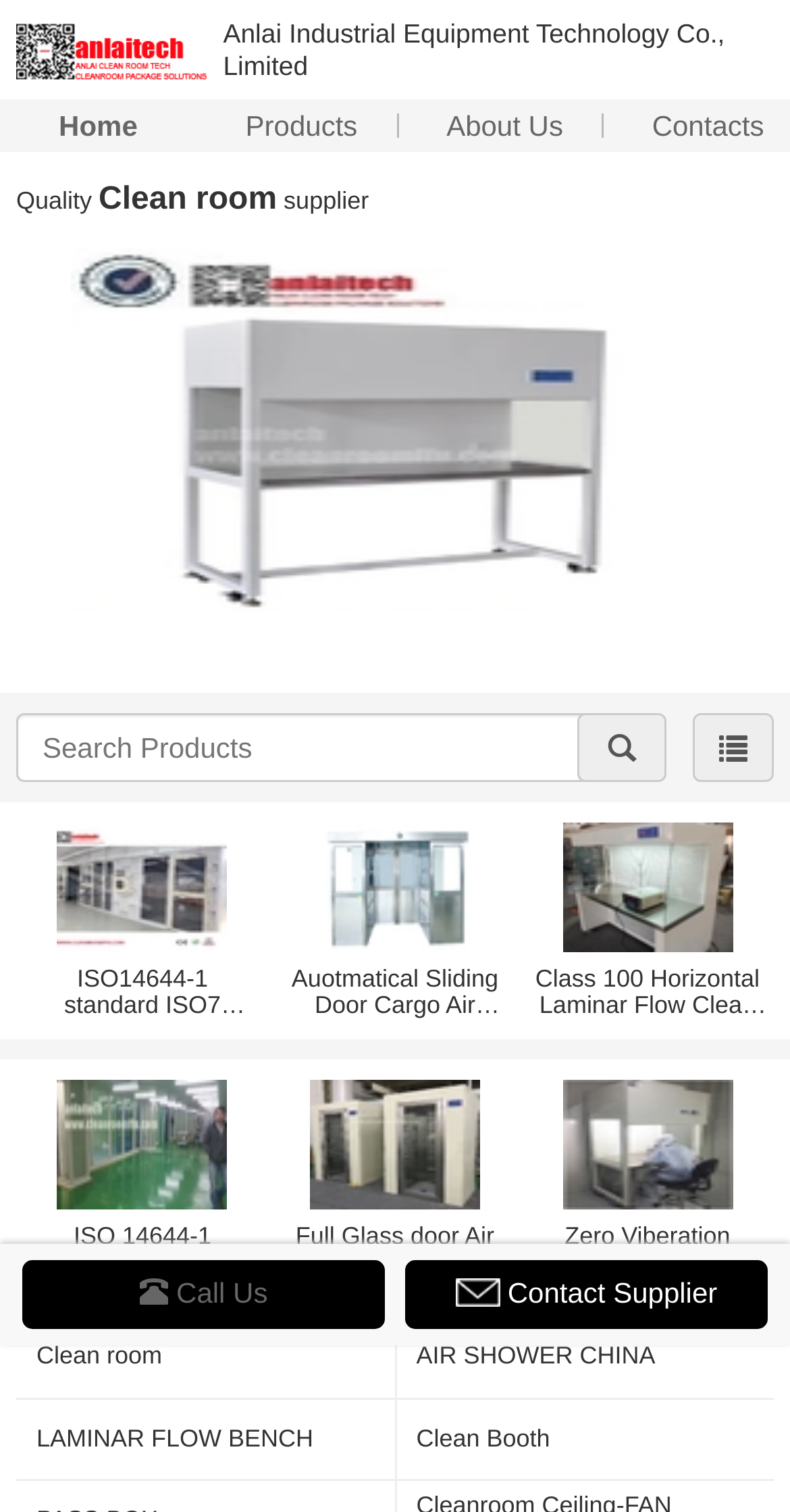Could you specify the bounding box coordinates for the clickable section to complete the following instruction: "Call the company"?

[0.028, 0.833, 0.488, 0.879]